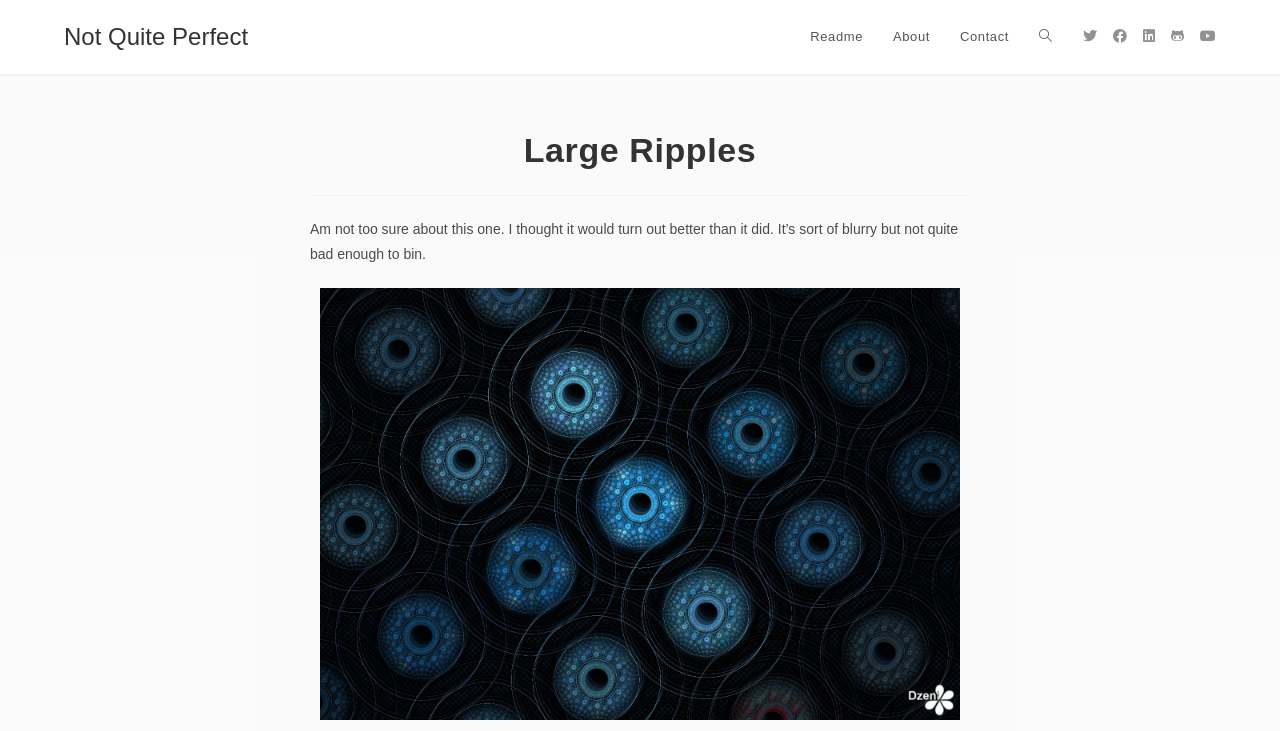Answer the question using only one word or a concise phrase: How many social links are available?

5